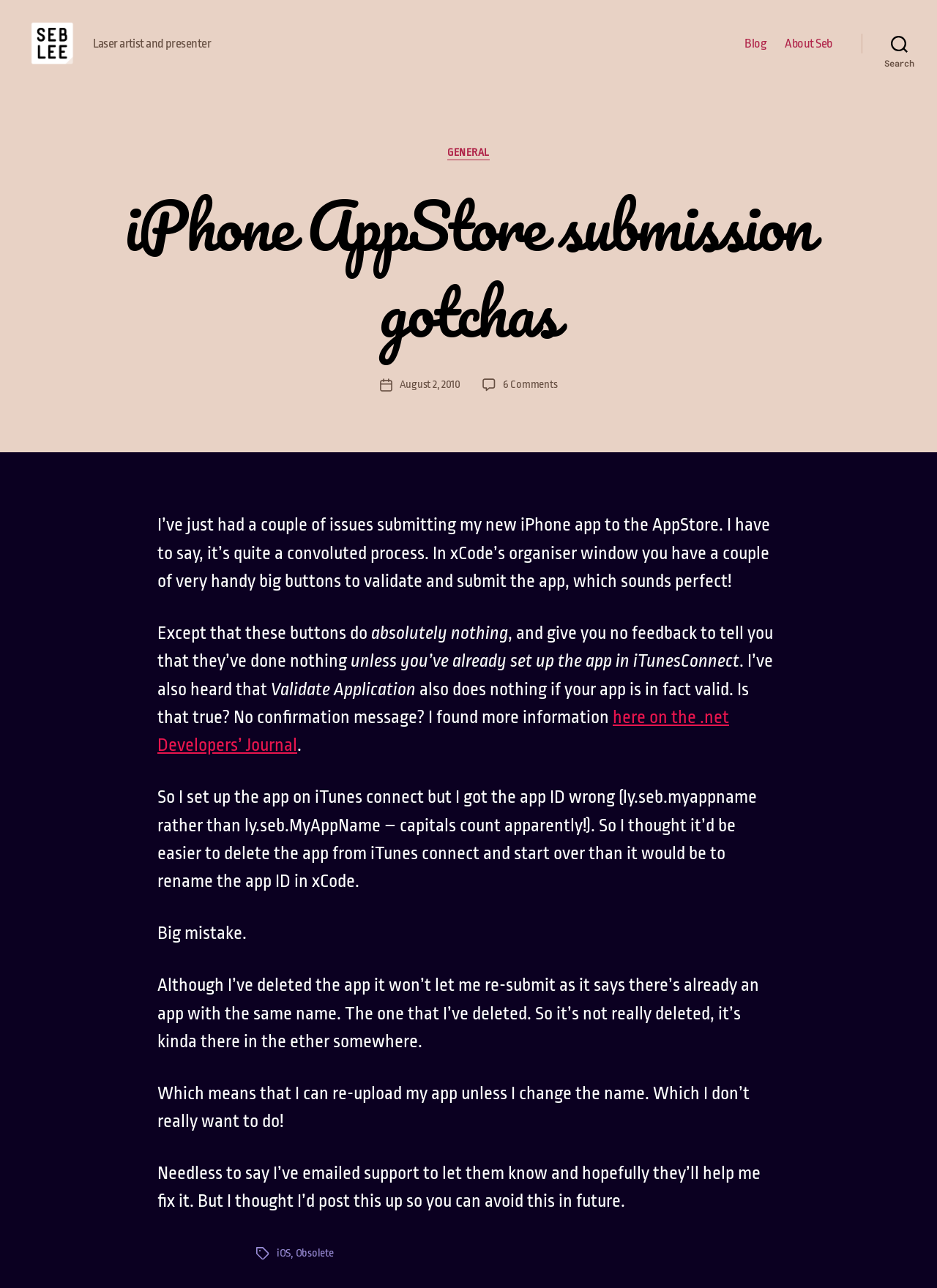Kindly determine the bounding box coordinates for the area that needs to be clicked to execute this instruction: "Read about the author".

[0.119, 0.036, 0.246, 0.047]